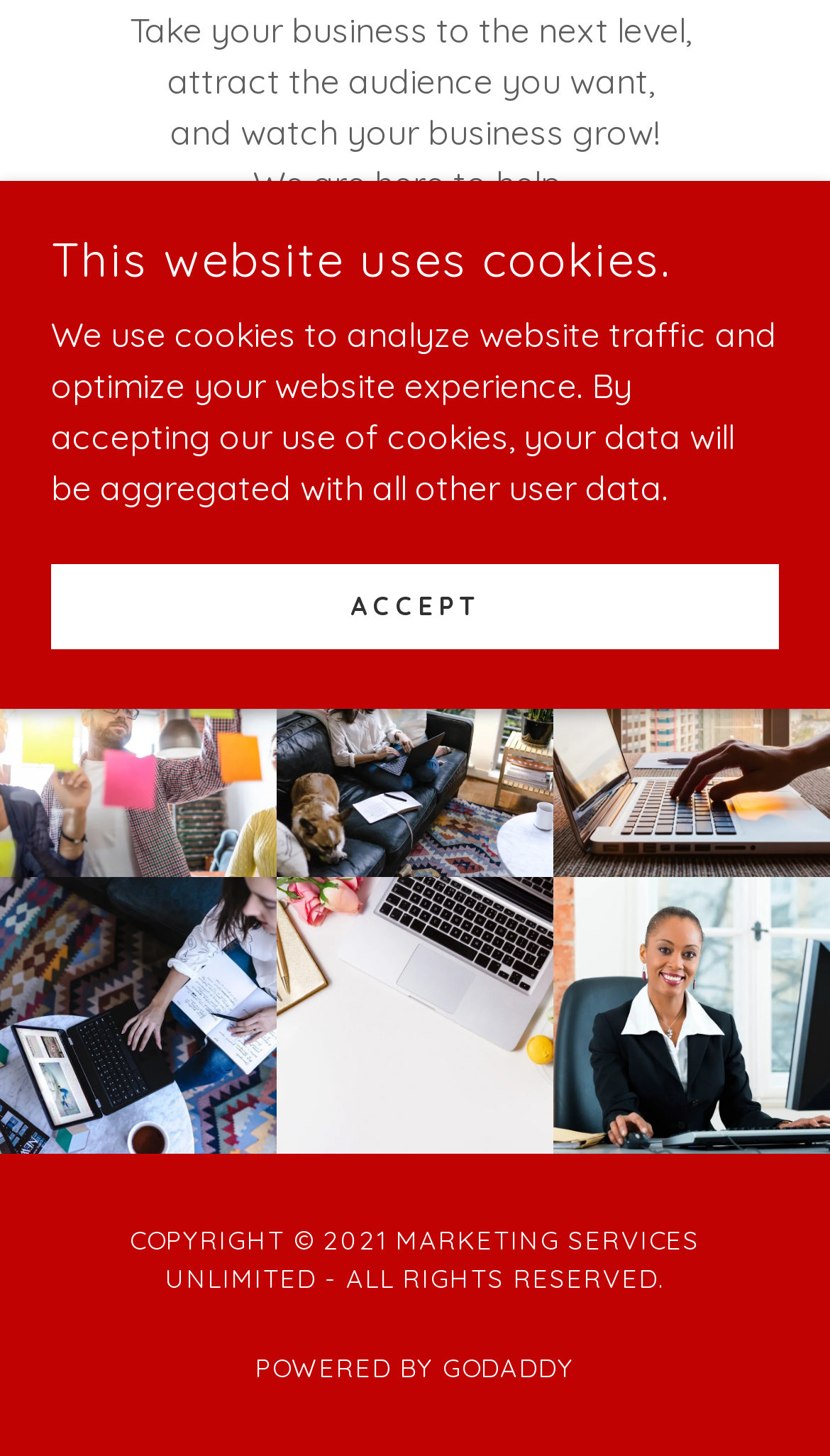Identify the bounding box for the UI element described as: "Find out more". Ensure the coordinates are four float numbers between 0 and 1, formatted as [left, top, right, bottom].

[0.228, 0.283, 0.772, 0.365]